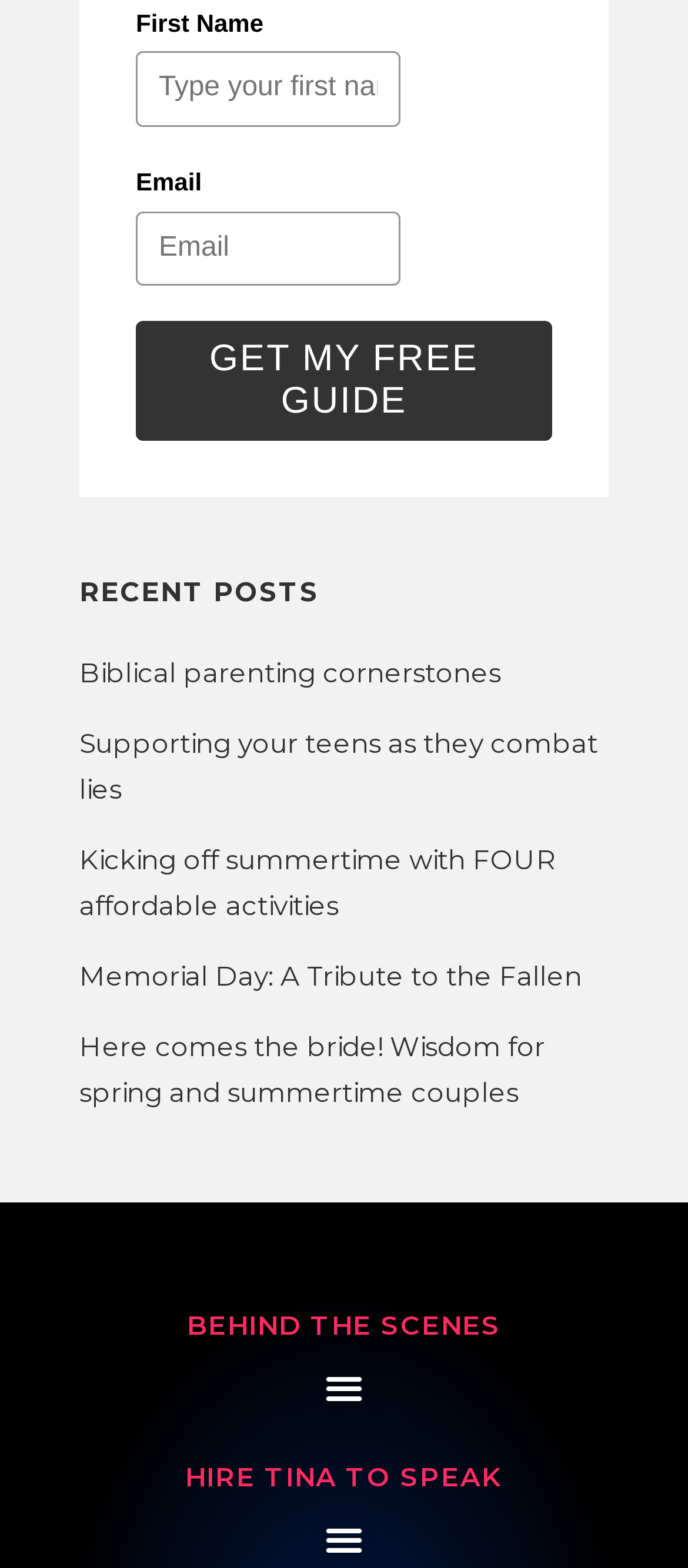Please specify the bounding box coordinates of the clickable section necessary to execute the following command: "Toggle the menu".

[0.458, 0.867, 0.542, 0.904]